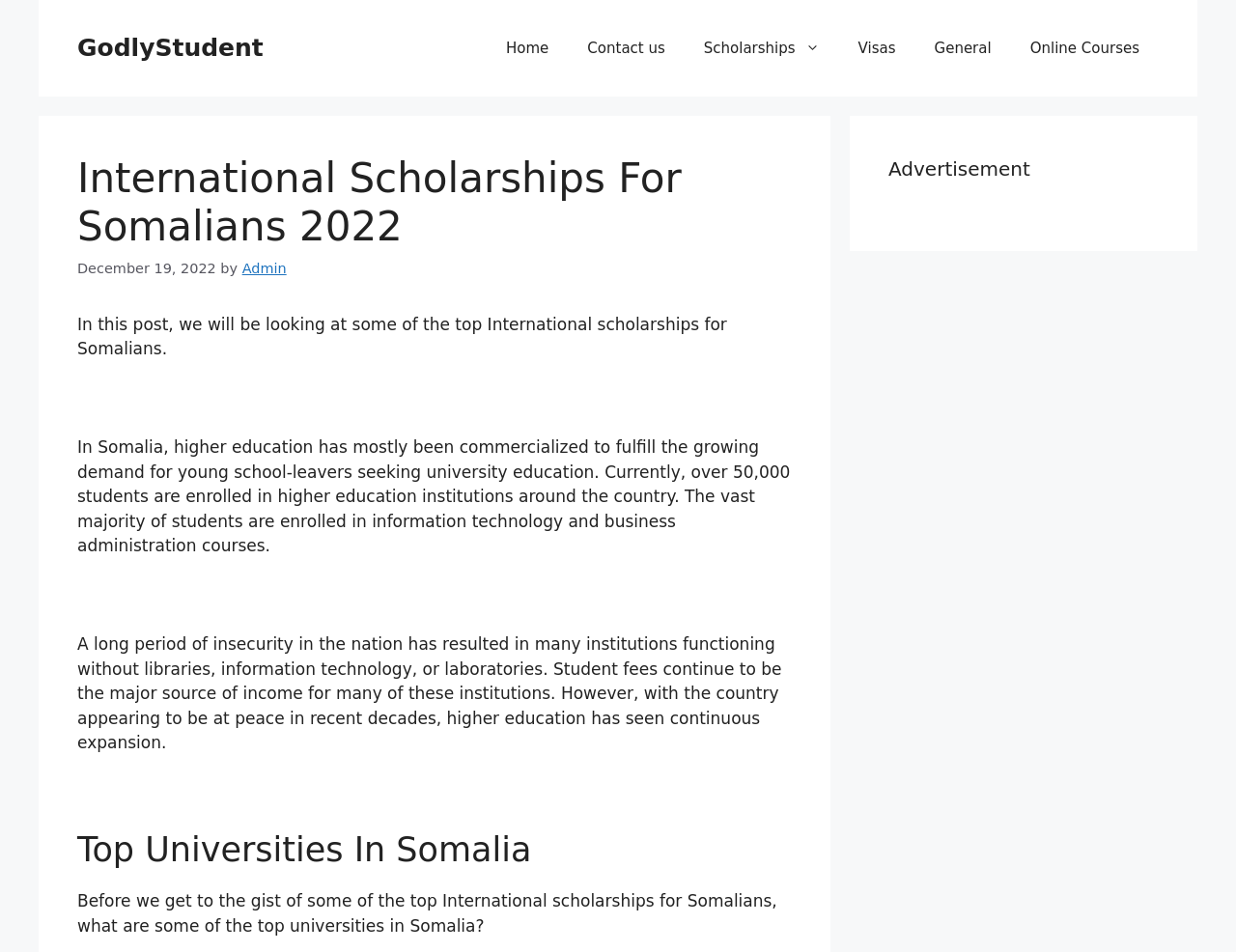With reference to the screenshot, provide a detailed response to the question below:
What is the title of the section that lists universities in Somalia?

I found this title by looking at the heading element in the post, which contains the text 'Top Universities In Somalia'.